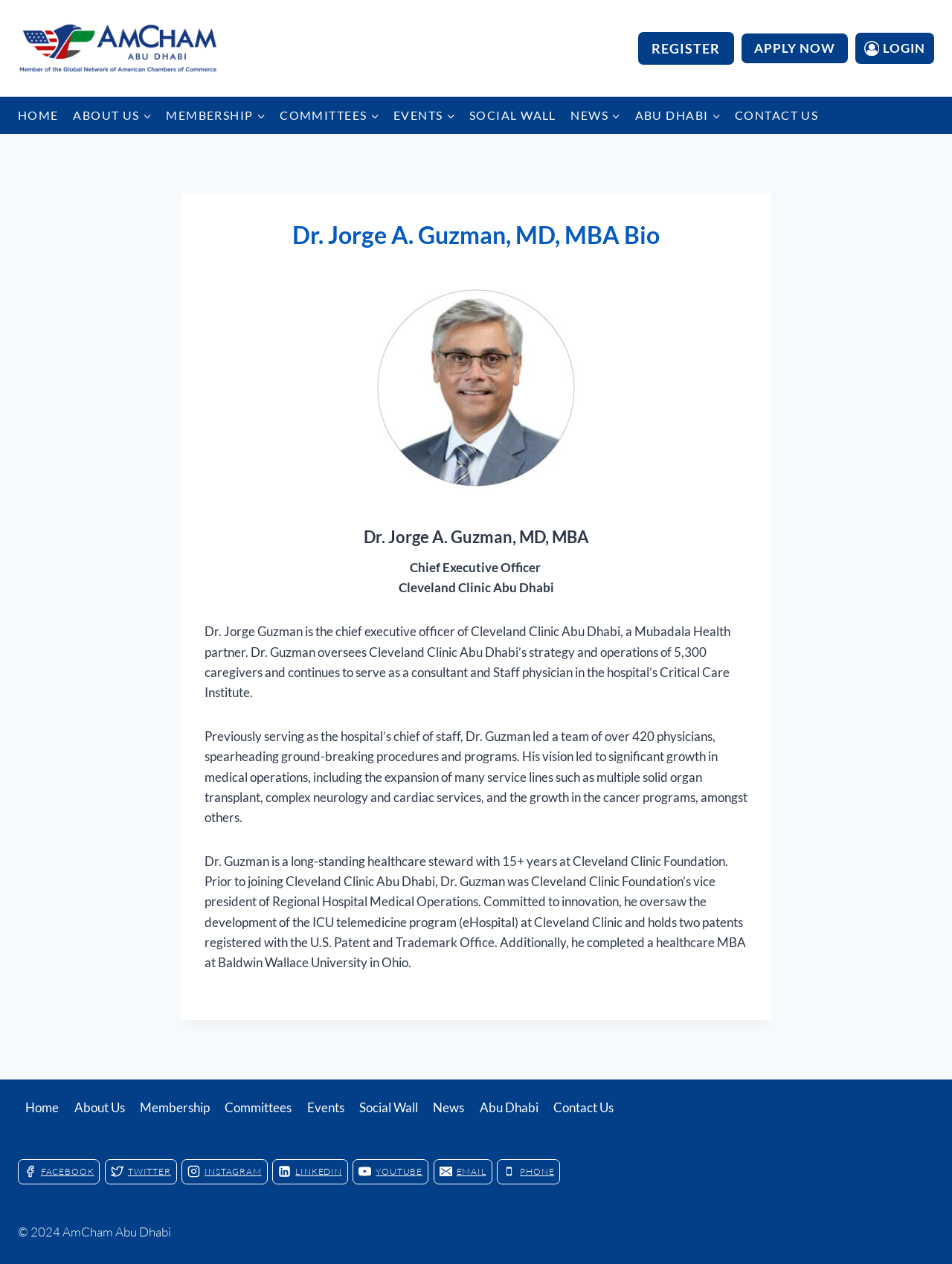Refer to the screenshot and answer the following question in detail:
What is the name of the university where Dr. Guzman completed his healthcare MBA?

The webpage mentions that Dr. Guzman completed his healthcare MBA at Baldwin Wallace University in Ohio.